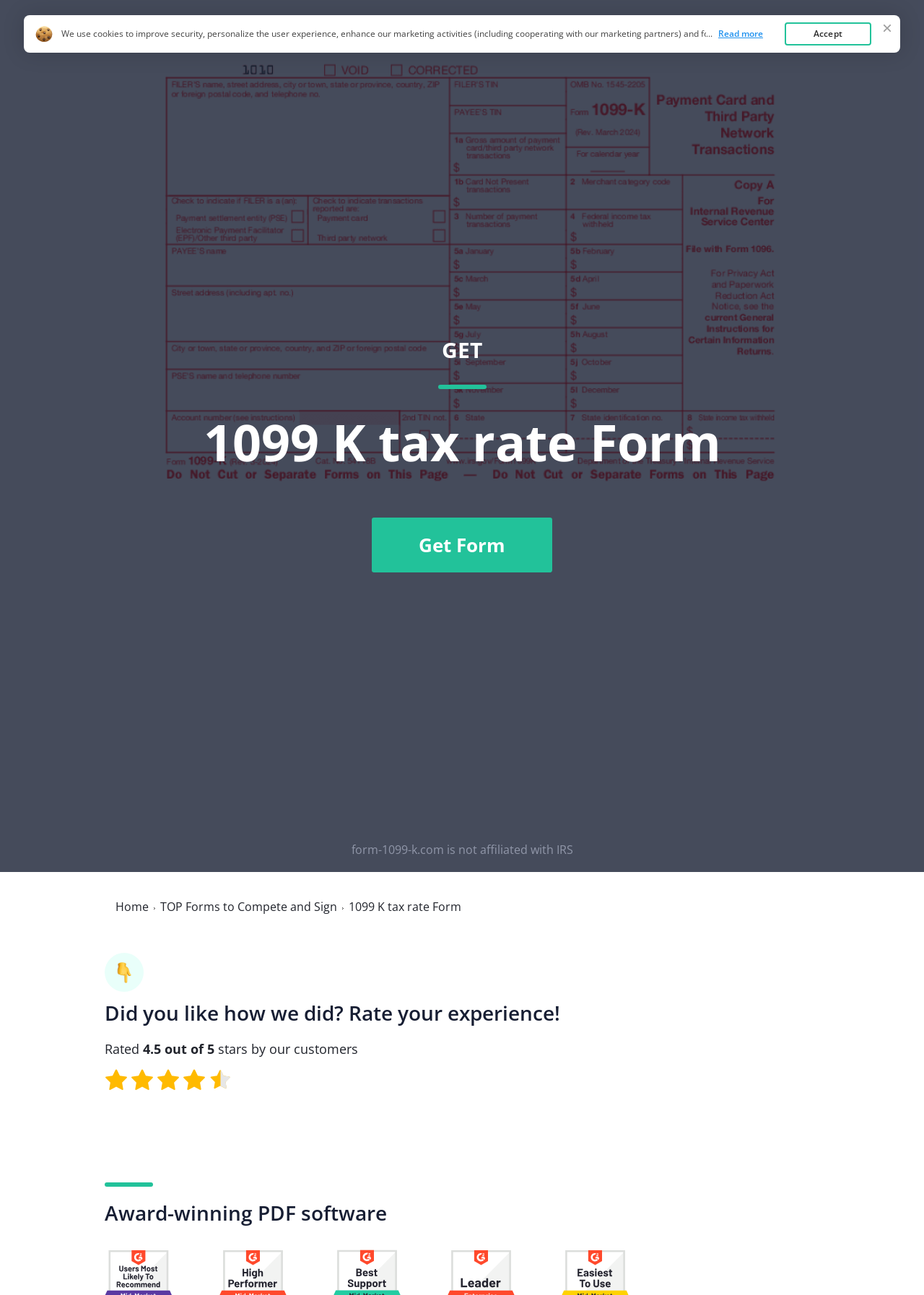Generate a comprehensive description of the contents of the webpage.

This webpage is focused on providing a convenient way to fill out the 1099 K tax rate form online. At the top-left corner, there is an image related to the 1099 K tax rate, accompanied by a link to "Form 1099 K" and a heading that reads "1099 K tax rate Form". 

To the right of the image, there are four links: "Home", "FAQ", "Top Forms", and "GET 1099 K tax rate Form Get Form". The "GET 1099 K tax rate Form Get Form" link is prominent, taking up a significant portion of the page. Below this link, there is a "Get Form" button.

In the middle of the page, there is a disclaimer stating that the website is not affiliated with the IRS. Below this disclaimer, there are two links: "Home" and "TOP Forms to Compete and Sign". 

Further down, there is a section that asks users to rate their experience, displaying a rating of 4.5 out of 5 stars based on customer reviews. Below this section, there is a heading that reads "Award-winning PDF software".

At the bottom of the page, there is a notice about the website's cookie policy, with a link to read more about it. To the right of this notice, there is an "Accept" button.